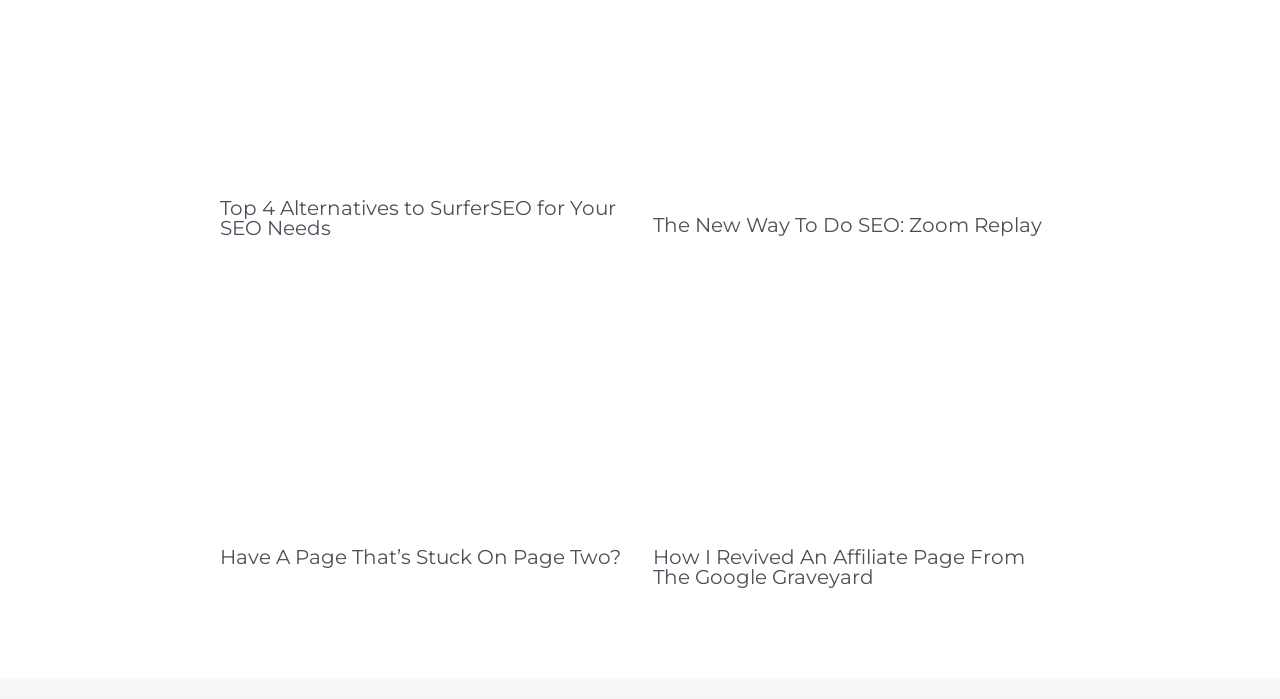Please determine the bounding box coordinates, formatted as (top-left x, top-left y, bottom-right x, bottom-right y), with all values as floating point numbers between 0 and 1. Identify the bounding box of the region described as: alt="surfer seo alternatives"

[0.172, 0.074, 0.49, 0.106]